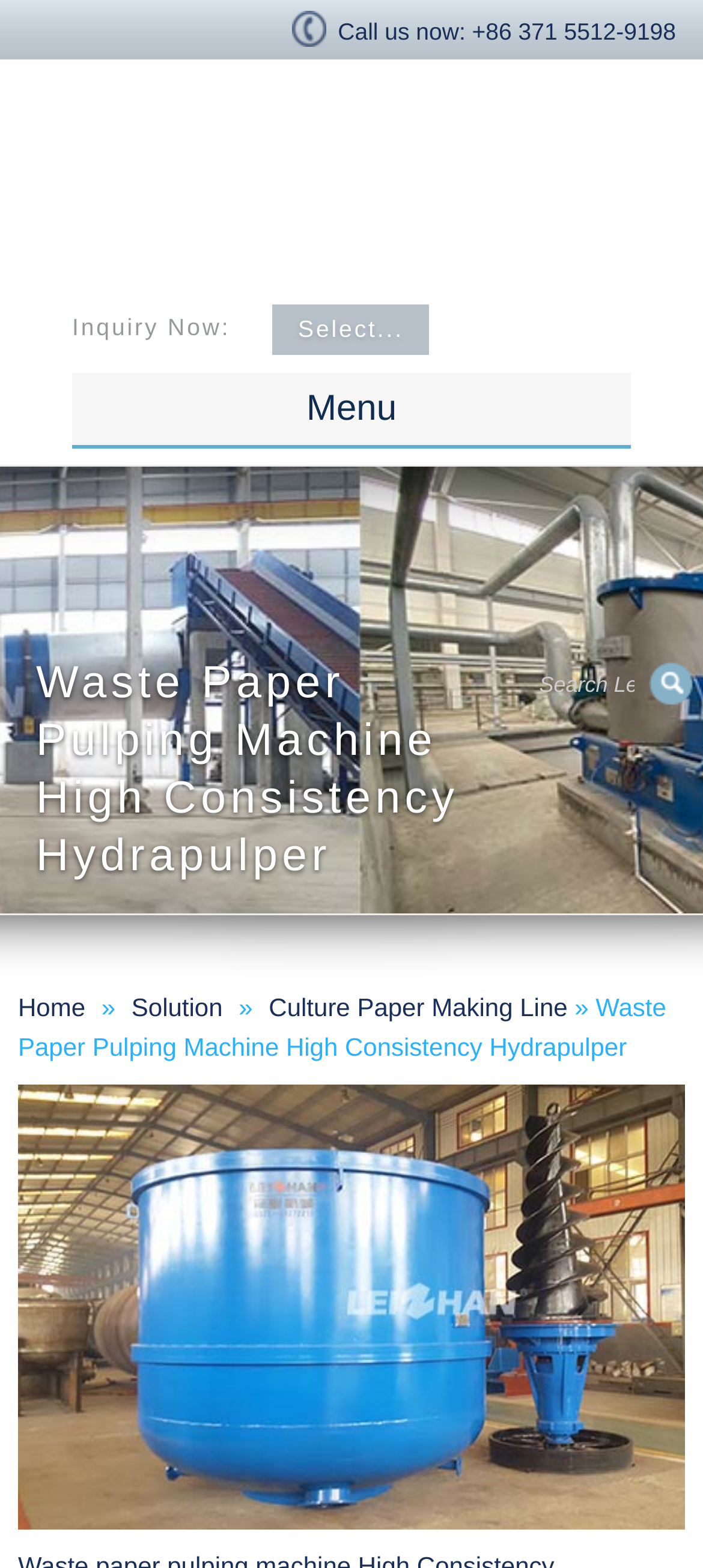Please give a one-word or short phrase response to the following question: 
How many navigation links are at the top of the page?

7